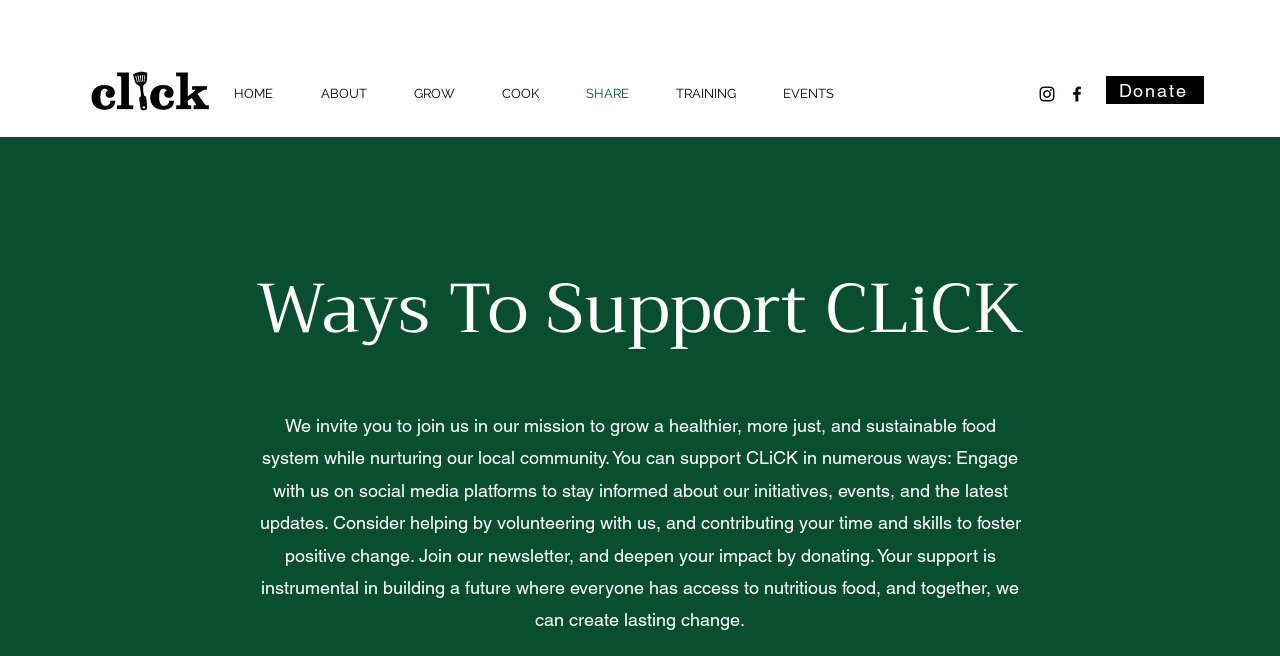Provide a thorough and detailed response to the question by examining the image: 
What is the organization's mission?

Based on the webpage content, the organization's mission is to grow a healthier, more just, and sustainable food system while nurturing the local community, as stated in the paragraph under the heading 'Ways To Support CLiCK'.